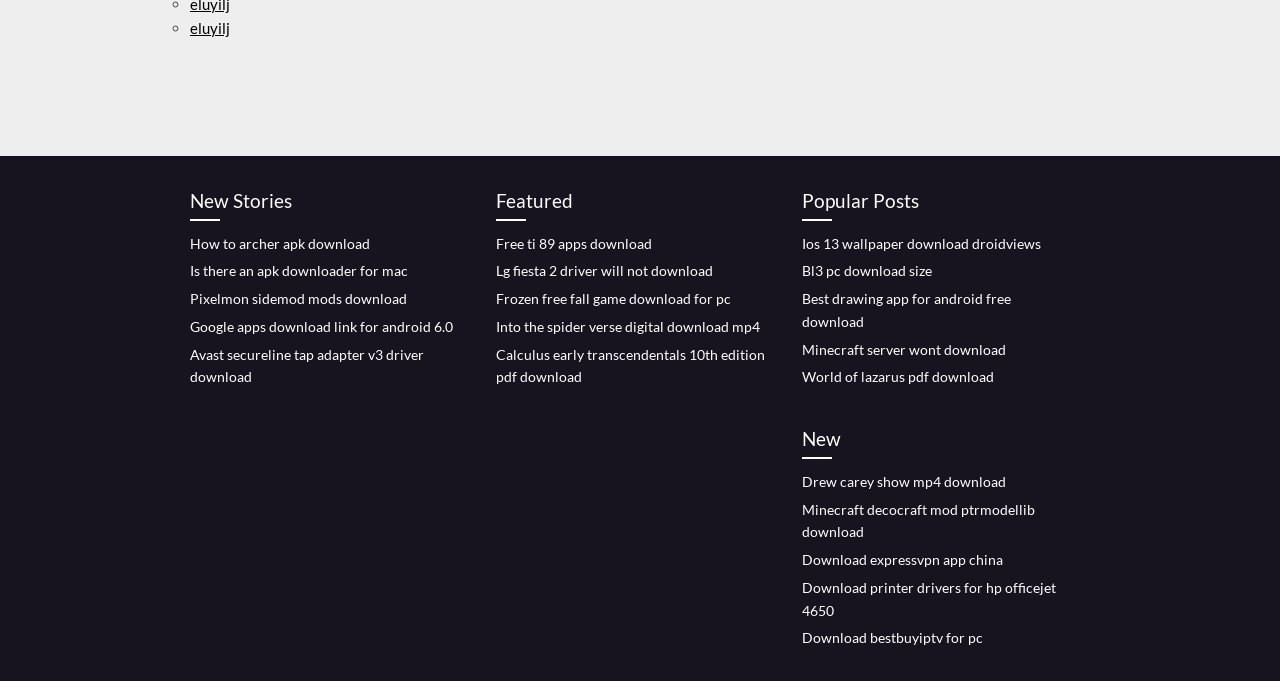Please give a short response to the question using one word or a phrase:
What is the first category on the webpage?

New Stories